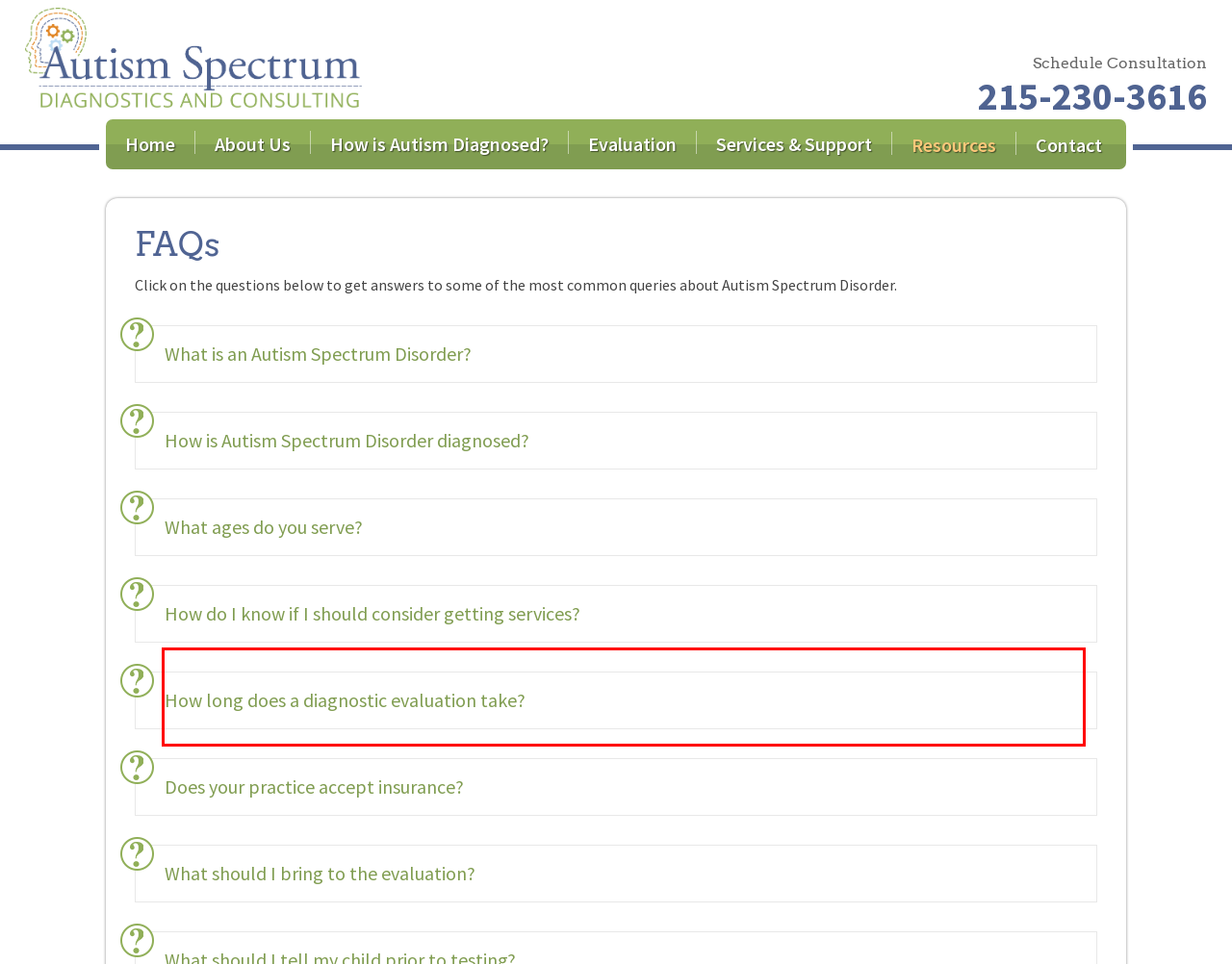Given a screenshot of a webpage containing a red rectangle bounding box, extract and provide the text content found within the red bounding box.

We encourage family members to contact us if they believe their child (of any age including adult) or loved one is not meeting developmental milestones, or is engaging in behaviors that interfere with his/her ability to function at home, school or in the workplace. While the benefits of early detection and intervention are well known, it is equally important that individuals of any age be evaluated so they can receive the necessary supports to improve quality of life outcomes.